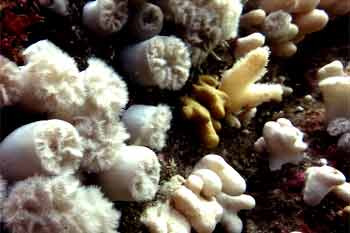What is the purpose of the photograph?
Kindly offer a comprehensive and detailed response to the question.

The photograph is part of a documented exploration of the St Abbs area, contributing to the understanding of local biodiversity and marine habitats, which suggests that the purpose of the photograph is to document the exploration of the area.